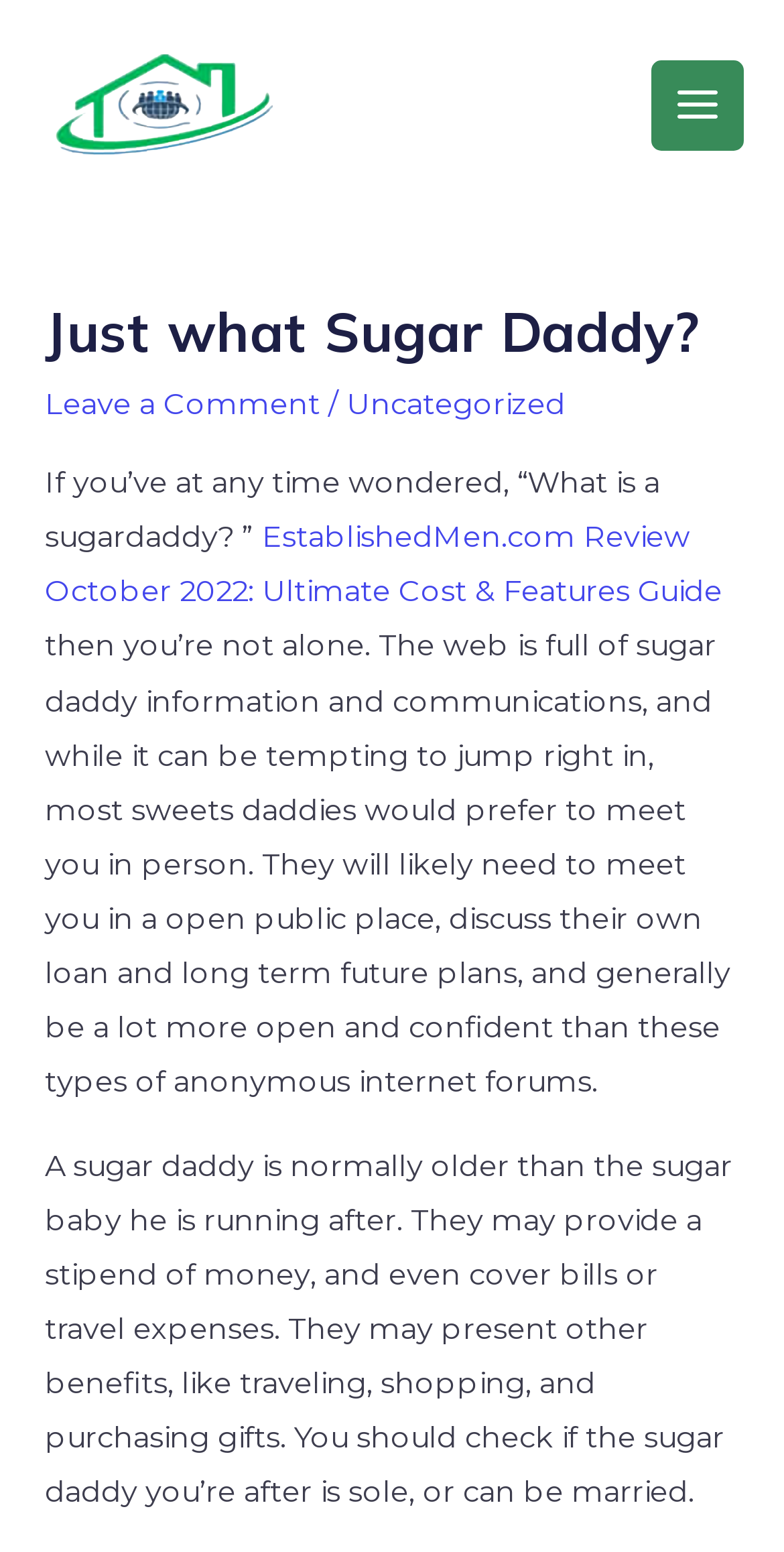Please find the bounding box coordinates (top-left x, top-left y, bottom-right x, bottom-right y) in the screenshot for the UI element described as follows: Uncategorized

[0.442, 0.249, 0.722, 0.273]